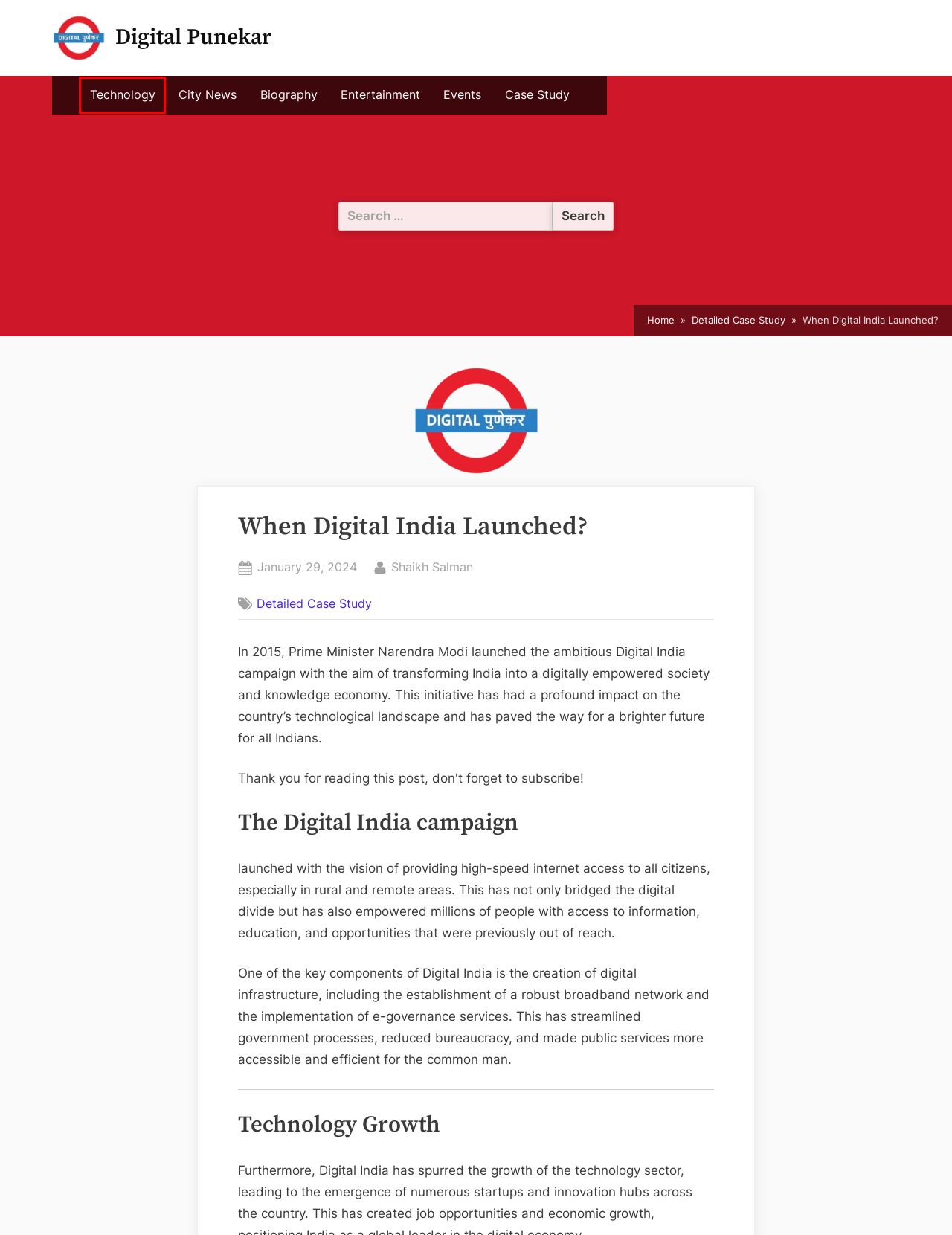You are given a screenshot of a webpage with a red rectangle bounding box around an element. Choose the best webpage description that matches the page after clicking the element in the bounding box. Here are the candidates:
A. All Live Events in Pune Today - 2024
B. Meet Sheikh Salman: Your Digital Marketing Guru with 6+ Years of Expertise
C. Entertainment
D. Latest Technology News
E. Biography
F. Digital Punekar - Bringing Digital News to Your Screen
G. City News
H. Detailed Case Study

D